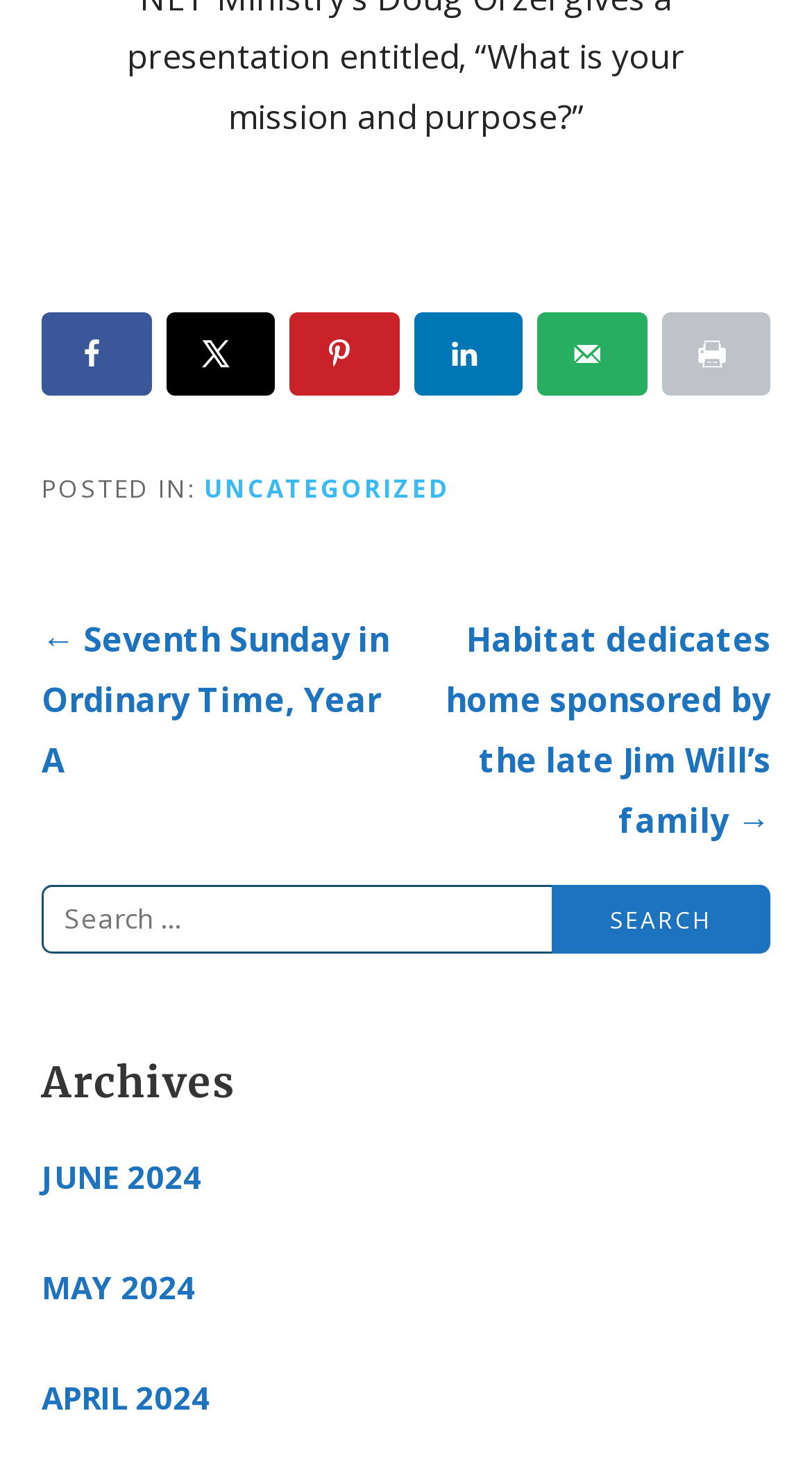Determine the bounding box coordinates of the clickable area required to perform the following instruction: "Go to Archives". The coordinates should be represented as four float numbers between 0 and 1: [left, top, right, bottom].

[0.051, 0.712, 0.949, 0.751]